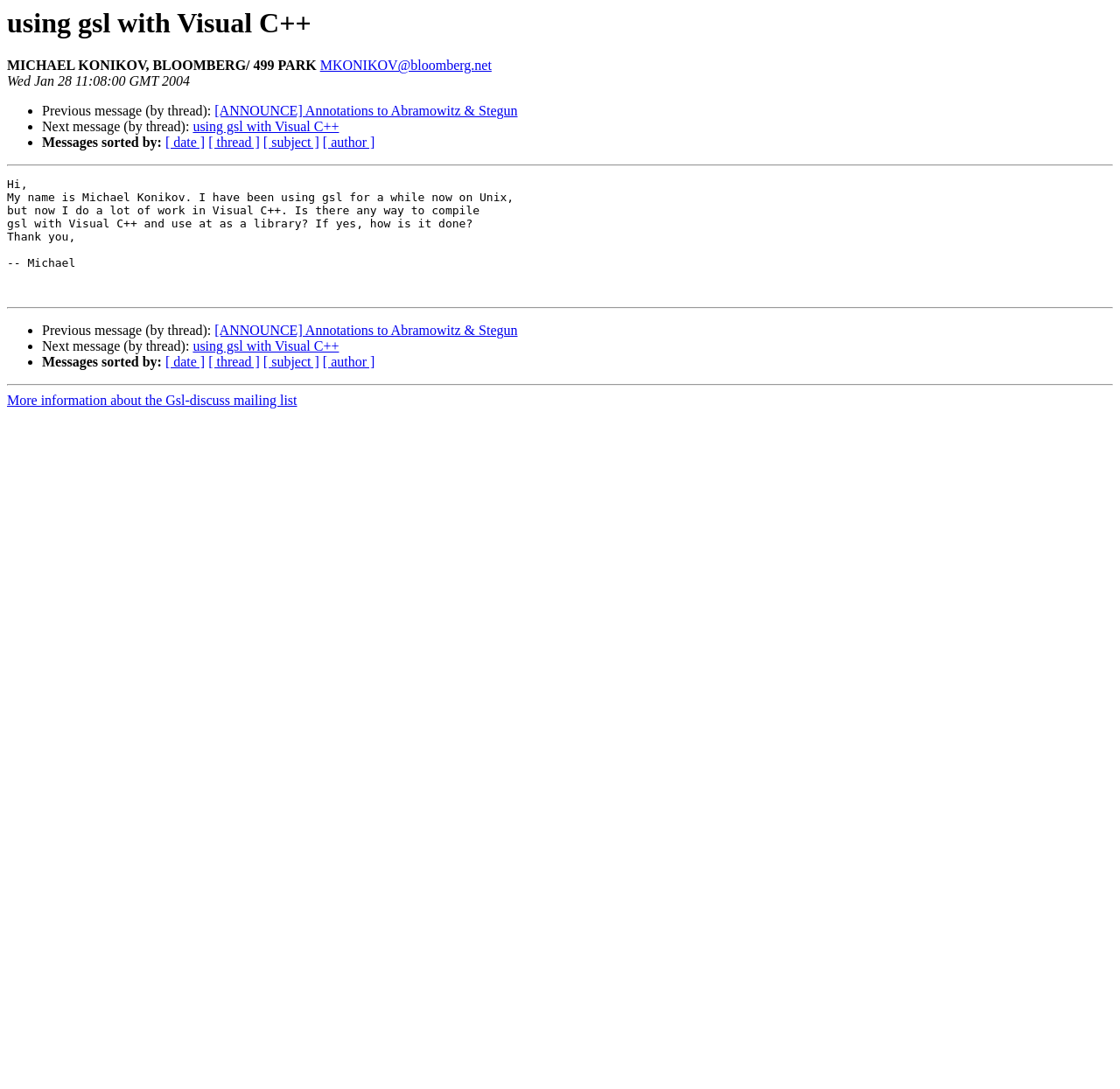Determine the main heading text of the webpage.

using gsl with Visual C++